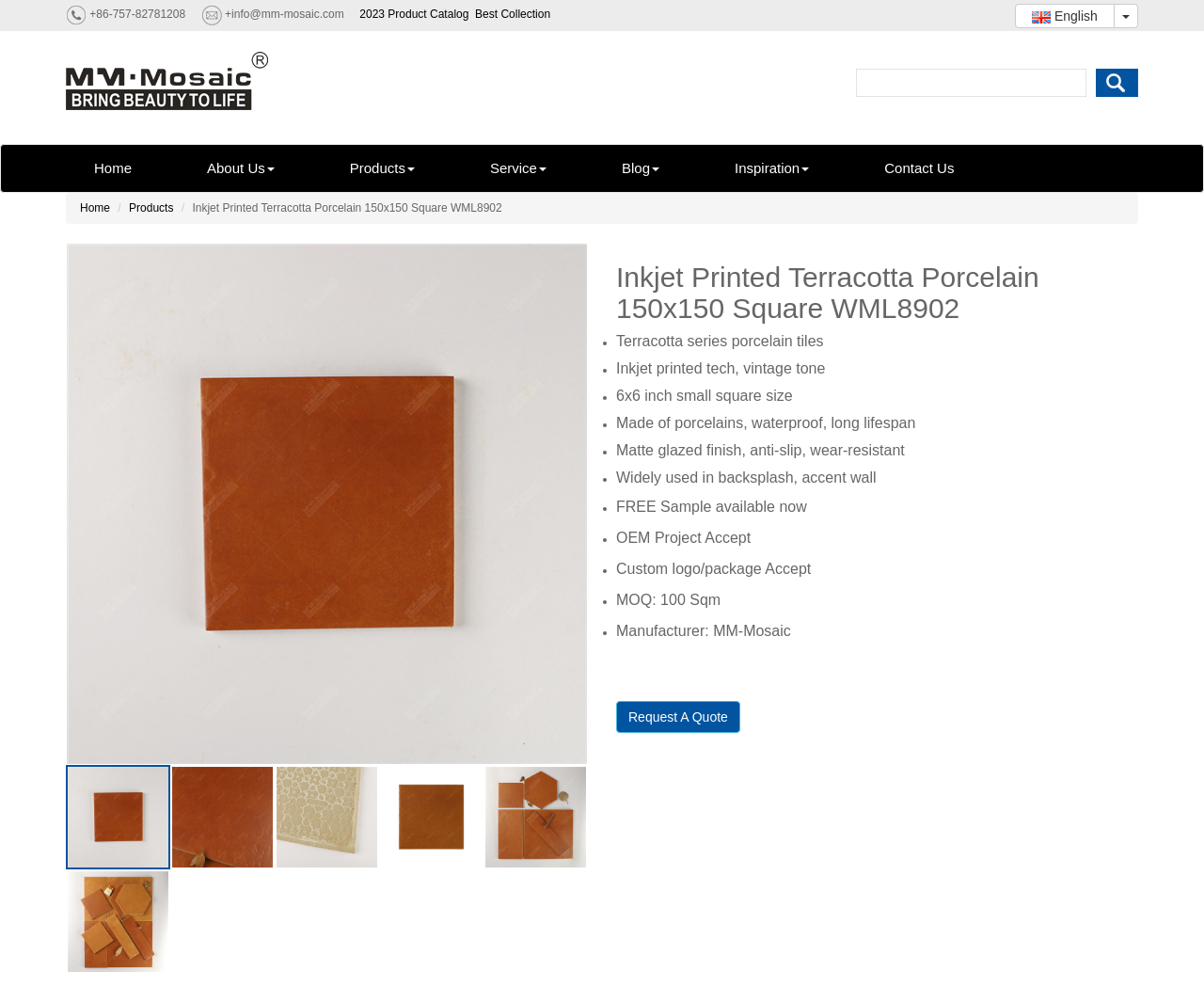Provide a thorough summary of the webpage.

This webpage is about a specific product, the 6x6 inch square terracotta ceramic tile, with an inkjet printed glazed finish. The tile is waterproof and wear-resistant, making it suitable for wall backsplash projects. 

At the top of the page, there are contact information and links to other pages, including a product catalog, best collection, and language selection. 

Below the top section, there is a prominent display of the product, with multiple images showcasing the tile from different angles. 

To the right of the images, there is a detailed description of the product, including its features, such as terracotta series porcelain tiles, inkjet printed tech, and matte glazed finish. The description also highlights the product's benefits, including its waterproof and wear-resistant properties, and its suitability for backsplash and accent wall projects. 

The product description is organized into a list with bullet points, making it easy to read and understand. There are also links to request a quote and inquire about the product. 

At the bottom of the page, there are more links to other pages, including the home page, about us, products, service, blog, inspiration, and contact us.